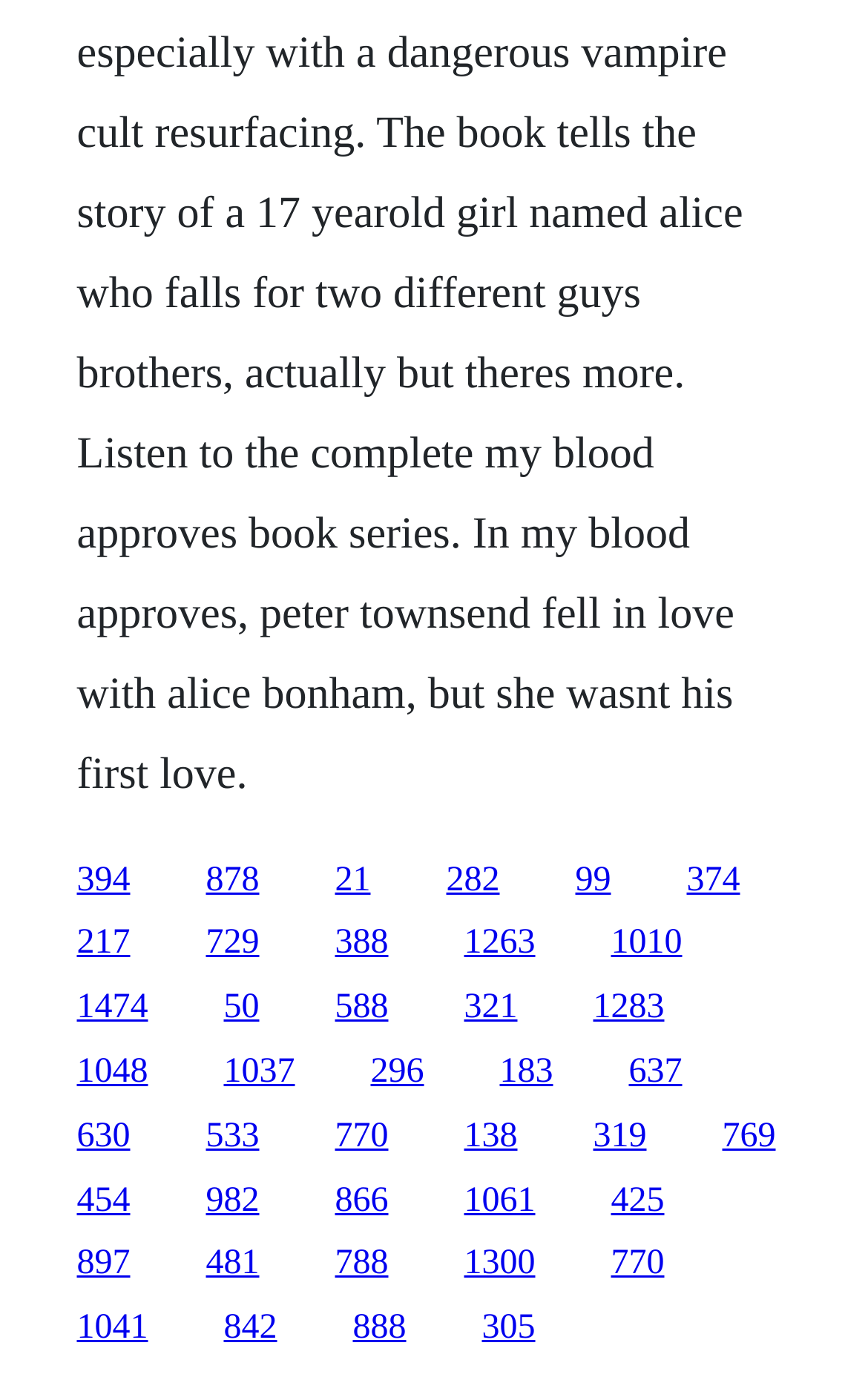Provide a single word or phrase to answer the given question: 
What is the vertical position of the first link?

0.624